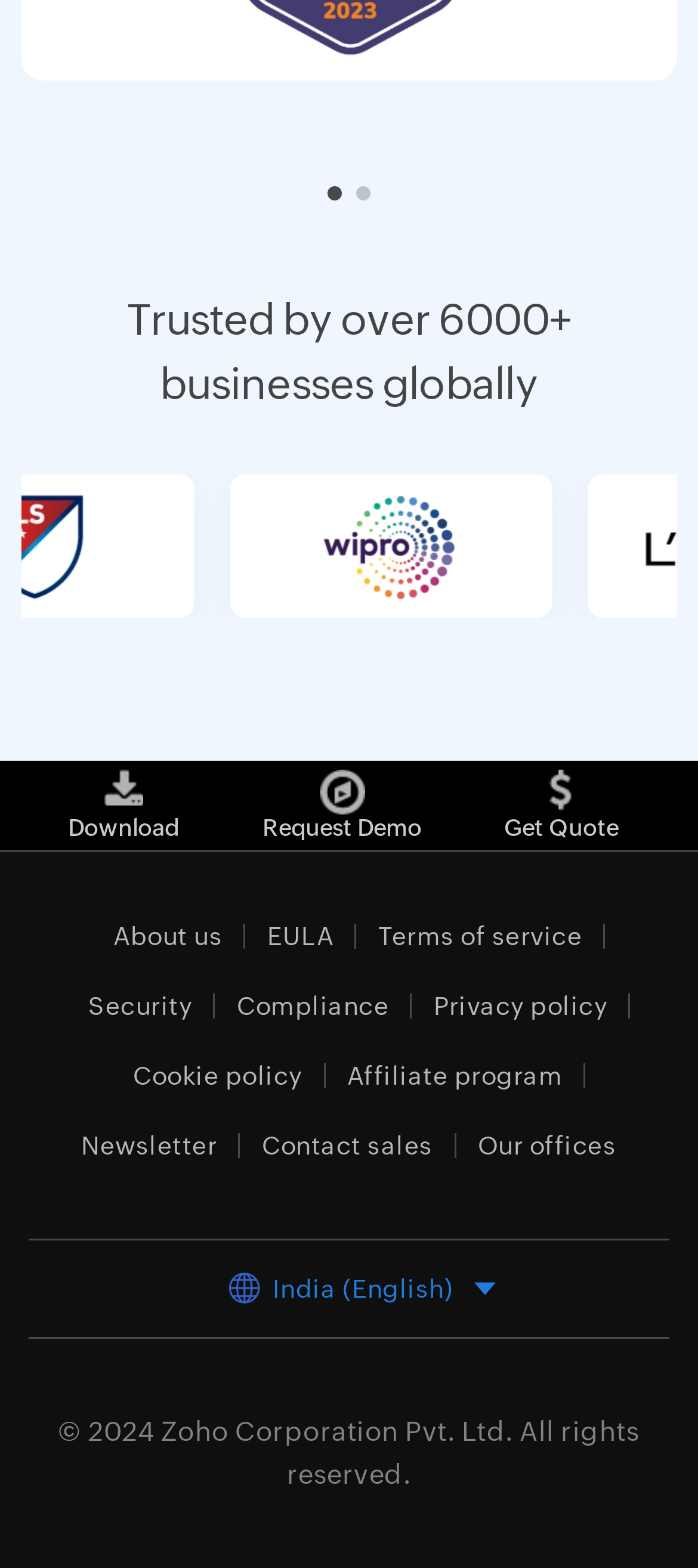Please answer the following question using a single word or phrase: 
What is the country mentioned in the language selection?

India